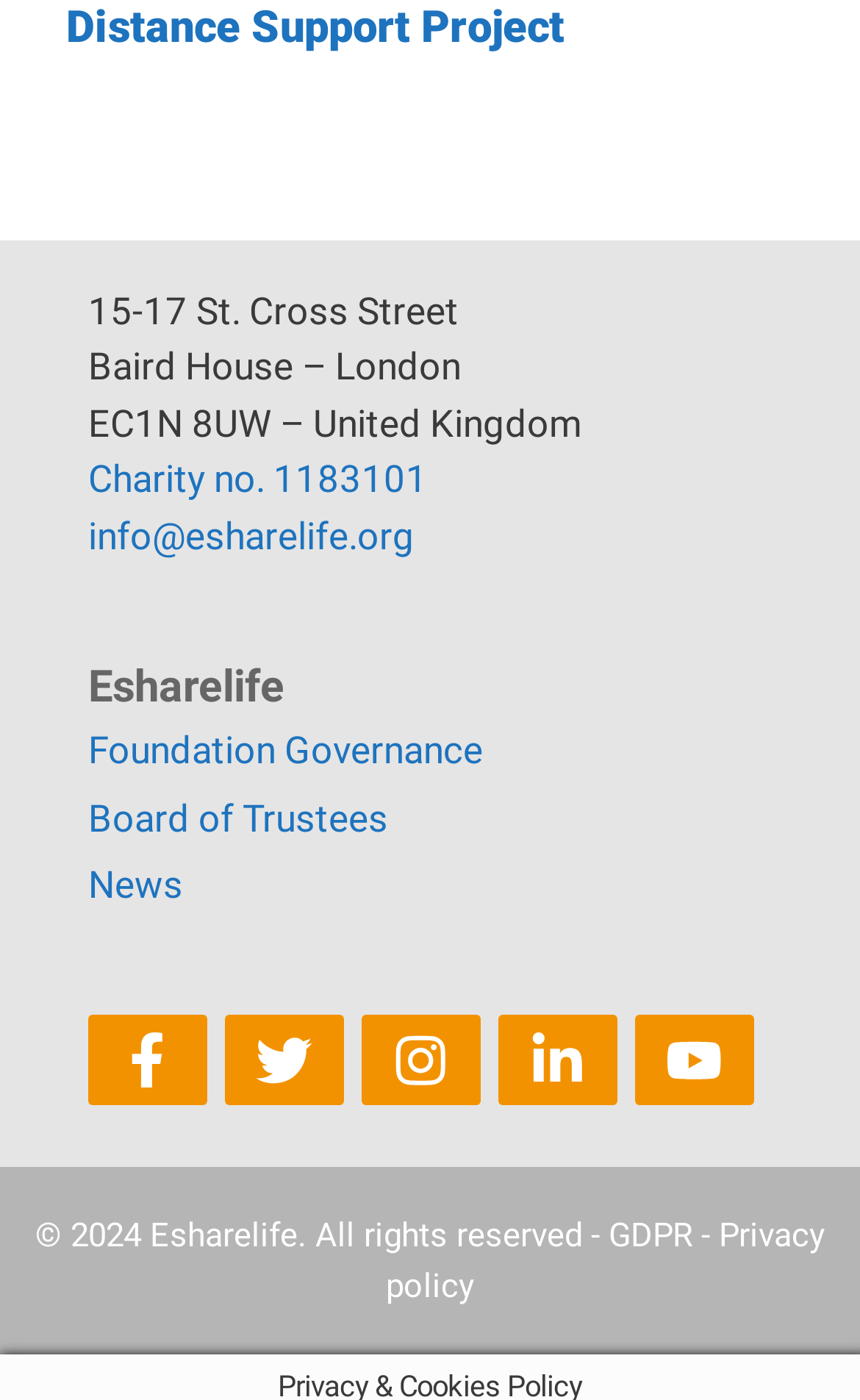Please respond to the question with a concise word or phrase:
What is the year of copyright of Esharelife?

2024